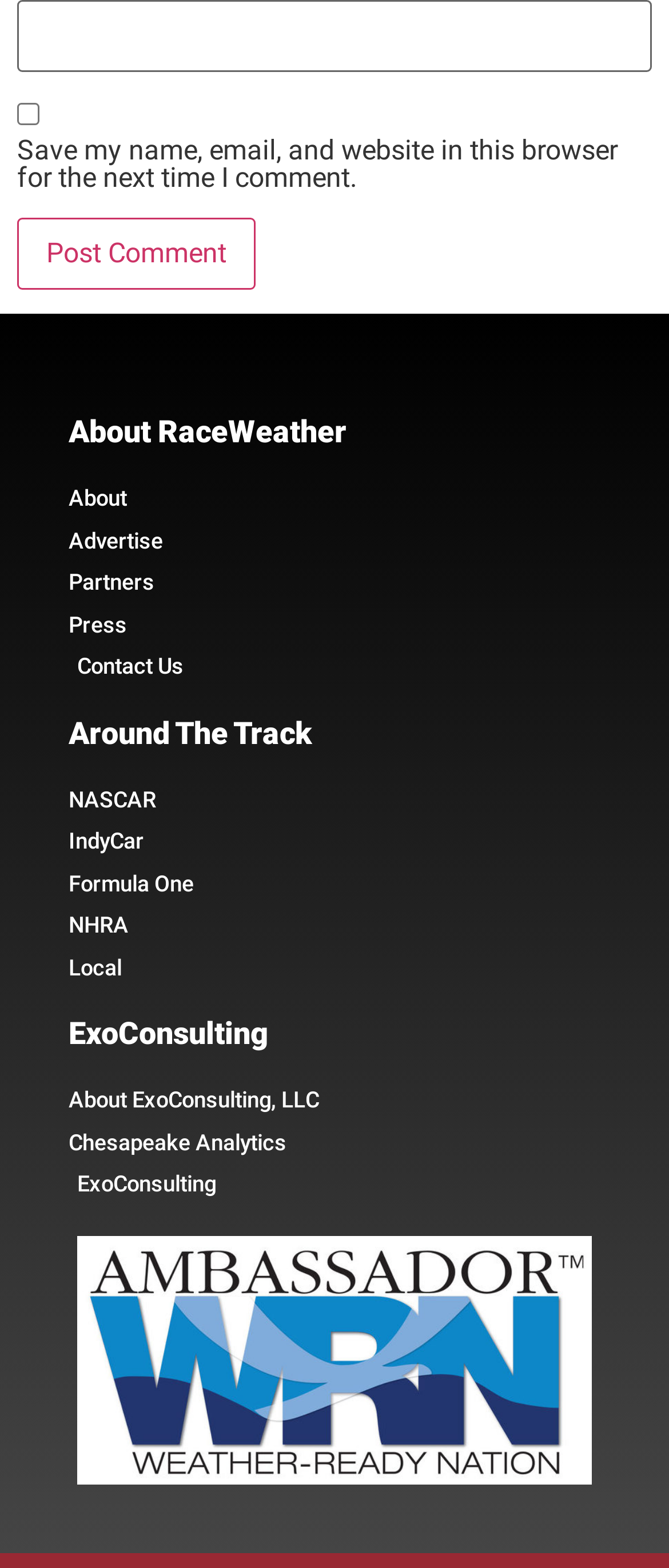Please analyze the image and give a detailed answer to the question:
How many links are listed on the webpage?

There are five links listed under the main headings, and seven links listed under the subheadings. Therefore, there are a total of 12 links listed on the webpage.